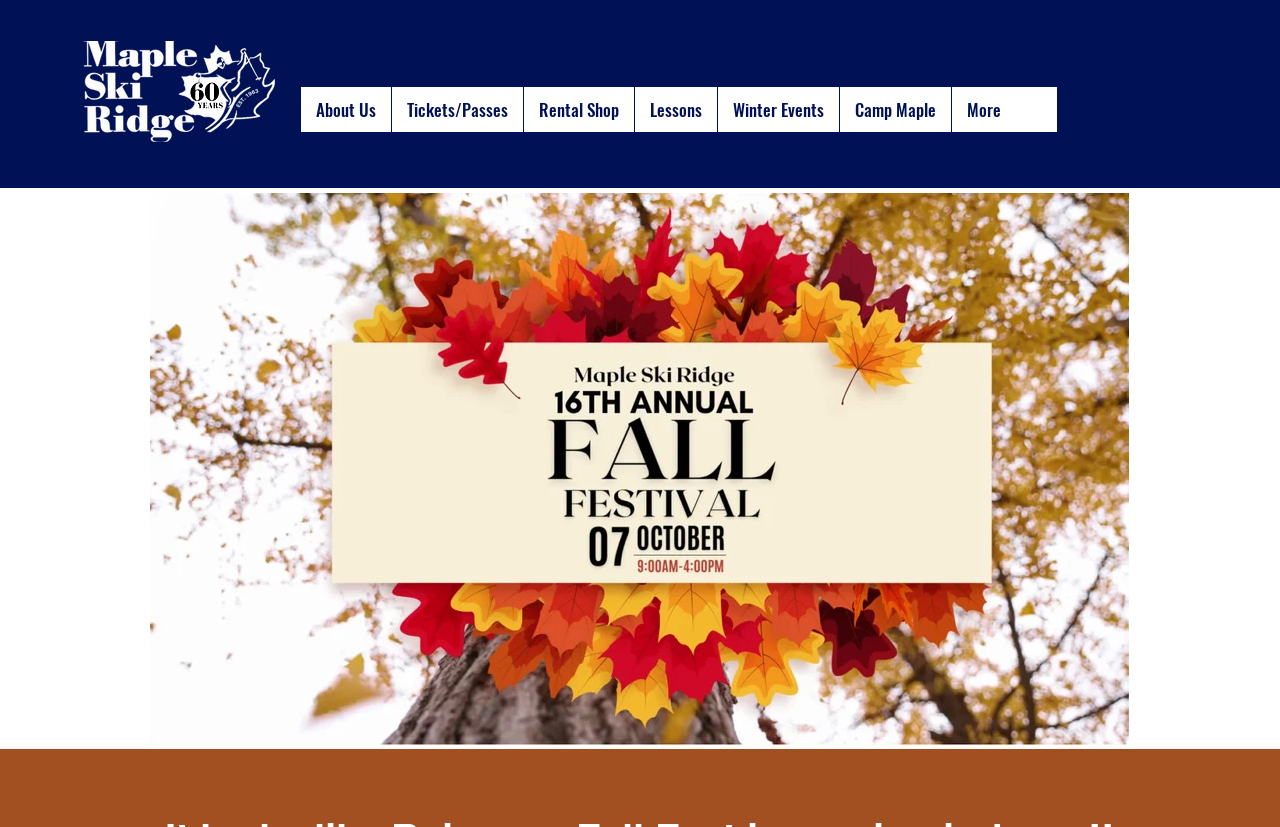Please find the bounding box coordinates in the format (top-left x, top-left y, bottom-right x, bottom-right y) for the given element description. Ensure the coordinates are floating point numbers between 0 and 1. Description: Camp Maple

[0.655, 0.105, 0.743, 0.16]